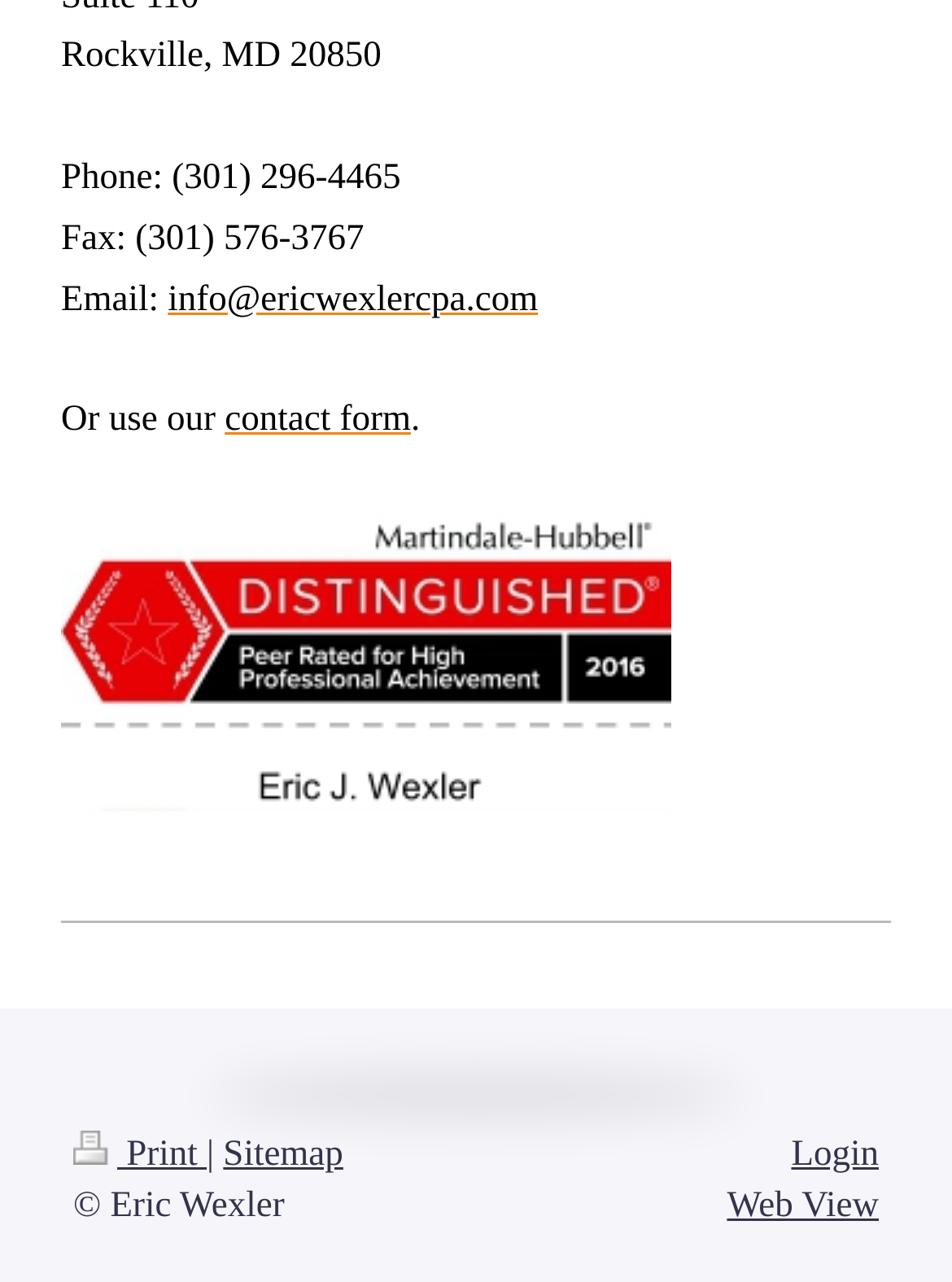What is the email address of Eric Wexler CPA?
From the image, respond using a single word or phrase.

info@ericwexlercpa.com